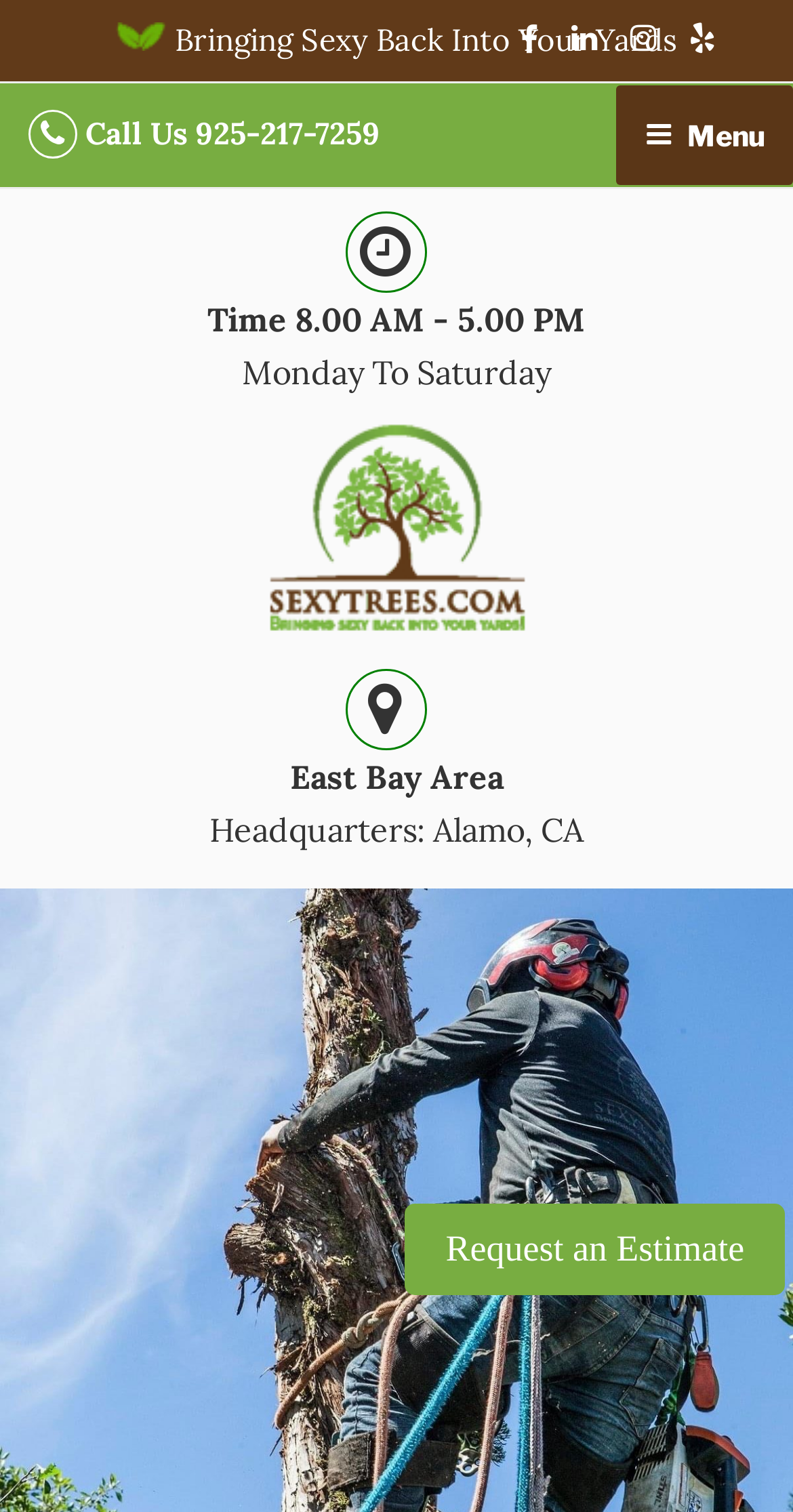Refer to the image and provide an in-depth answer to the question: 
What are the operating hours of the company?

I found the answer by looking at the StaticText element with the text 'Time 8.00 AM - 5.00 PM' which is located below the company's logo, indicating that it is the operating hours of the company.